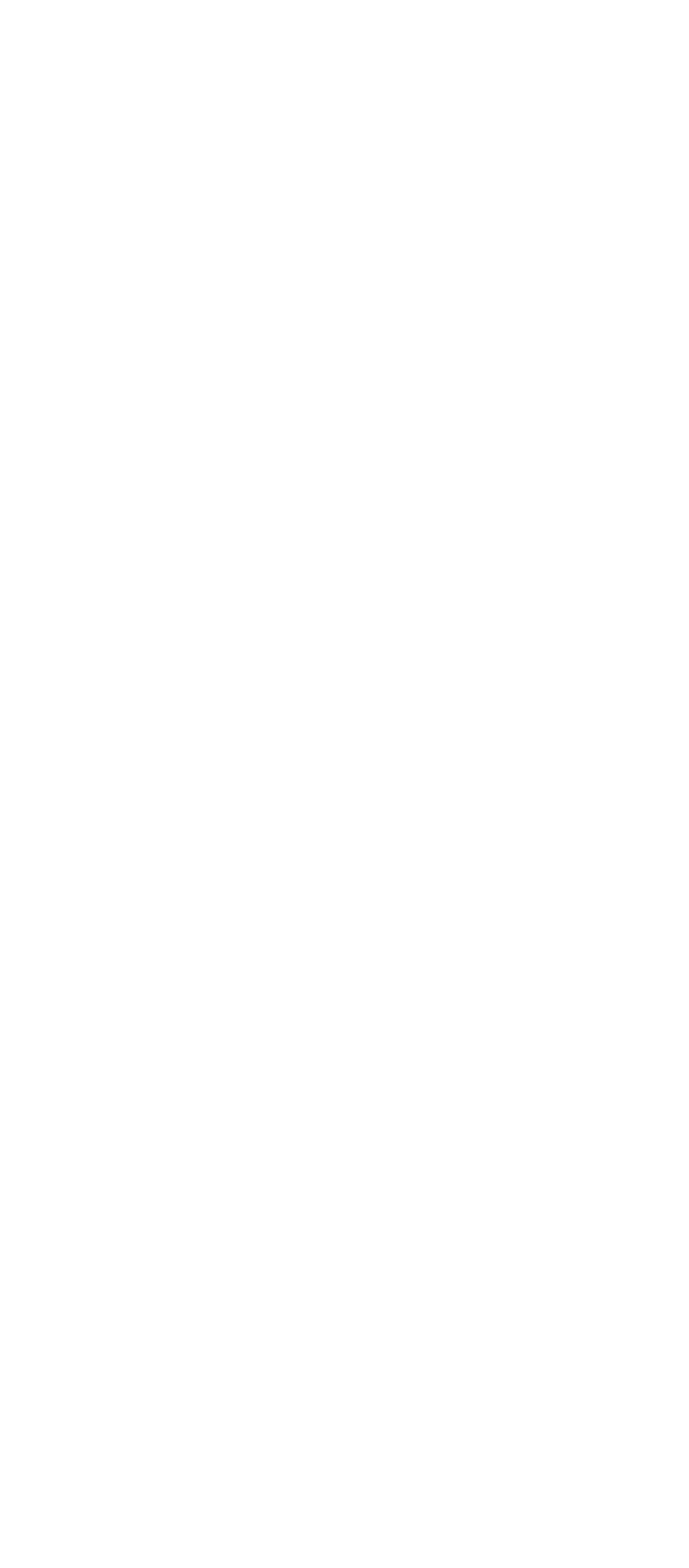Use one word or a short phrase to answer the question provided: 
How many hosting services are listed?

17